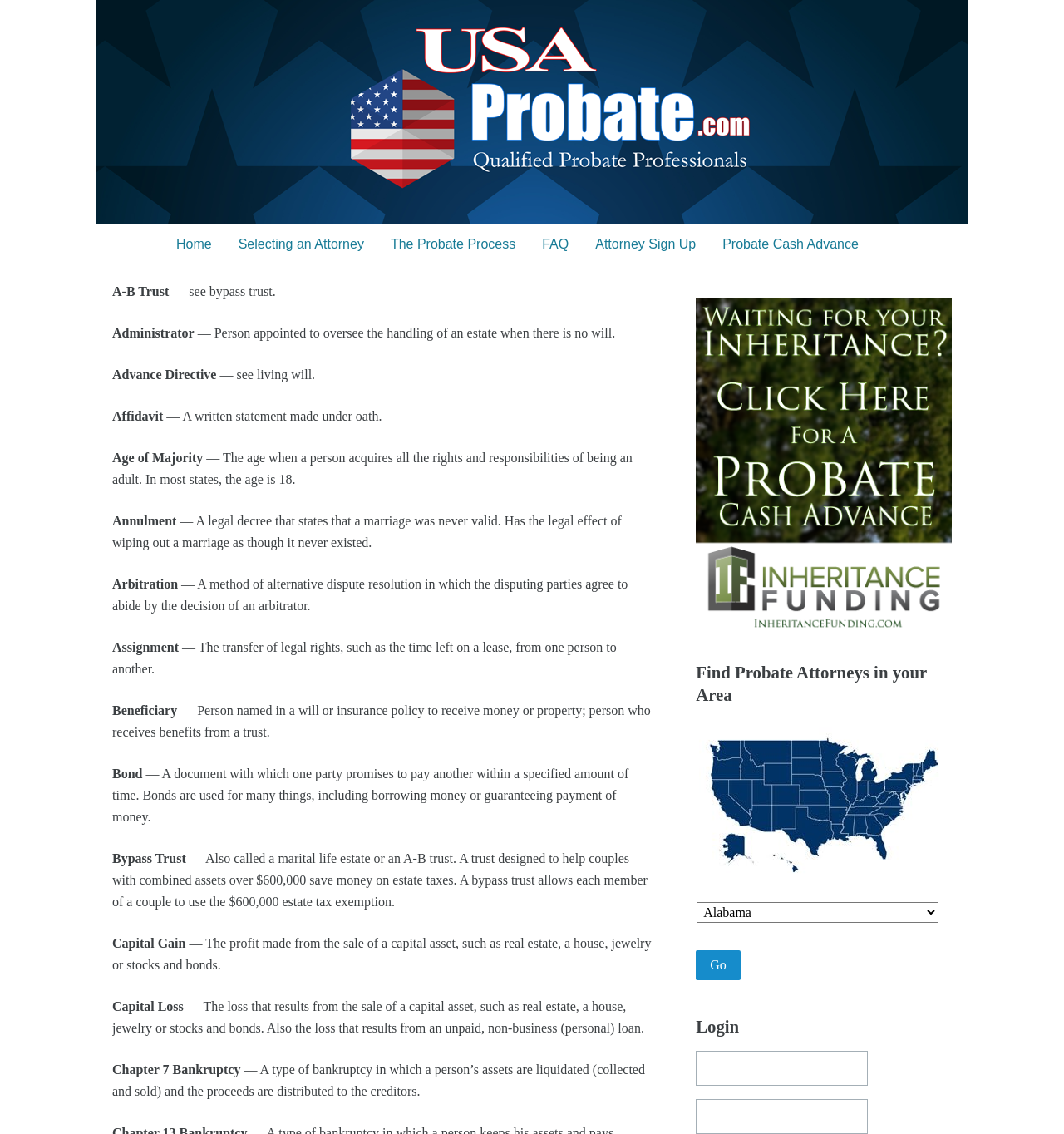Identify the bounding box coordinates for the UI element mentioned here: "name="input_1"". Provide the coordinates as four float values between 0 and 1, i.e., [left, top, right, bottom].

[0.654, 0.926, 0.816, 0.957]